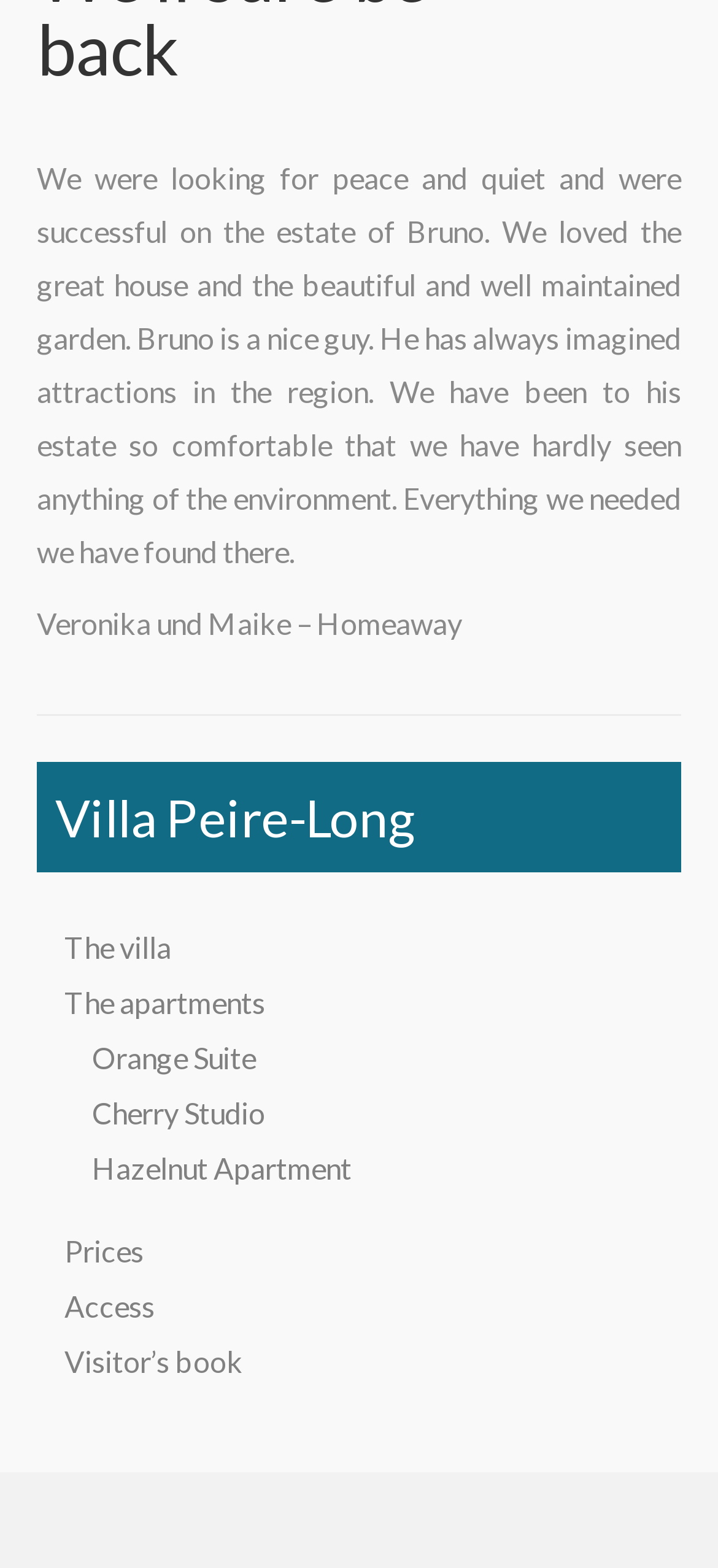Please find the bounding box coordinates (top-left x, top-left y, bottom-right x, bottom-right y) in the screenshot for the UI element described as follows: Prices

[0.09, 0.786, 0.2, 0.814]